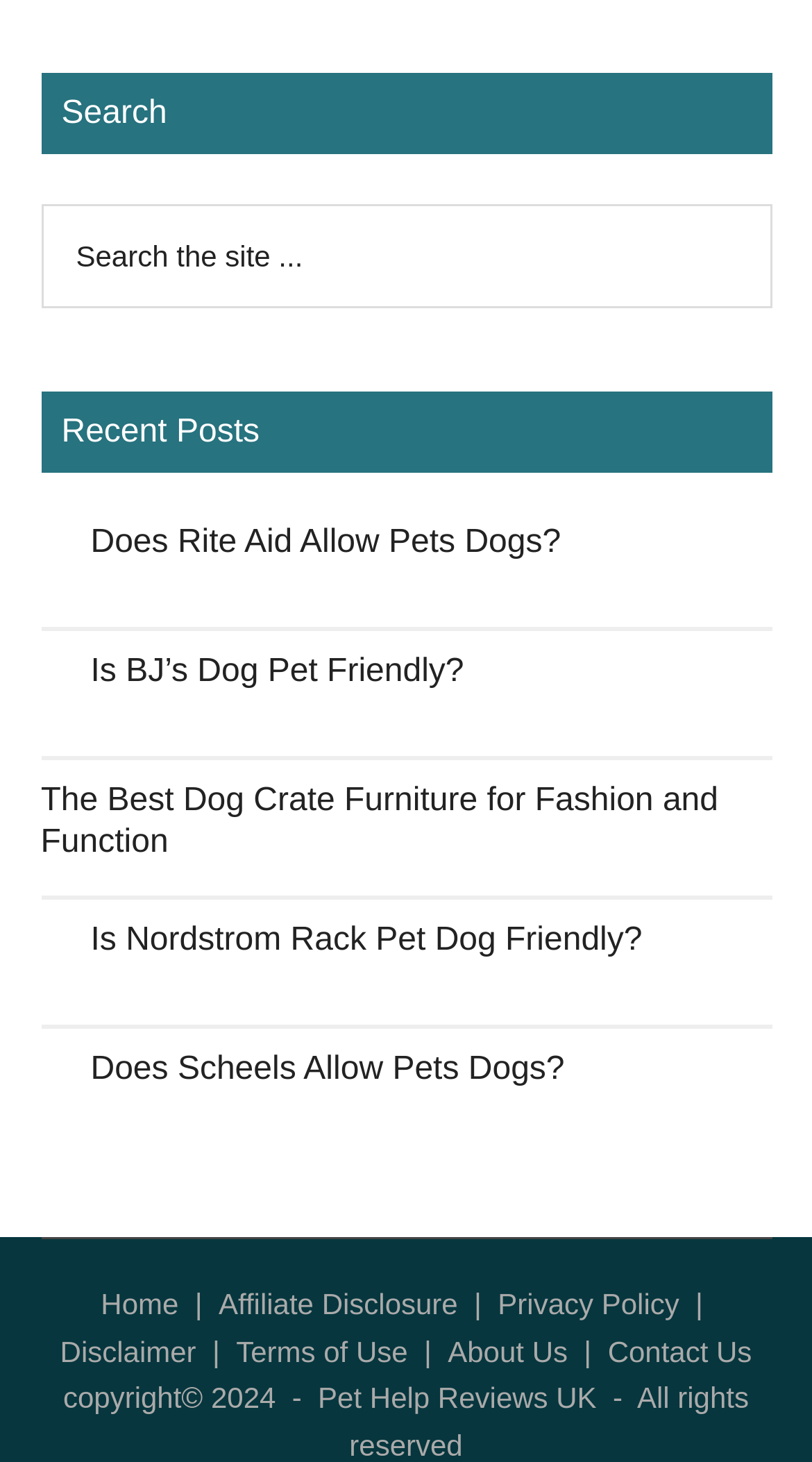Locate the bounding box coordinates of the segment that needs to be clicked to meet this instruction: "View 'About Us' page".

[0.551, 0.913, 0.699, 0.935]